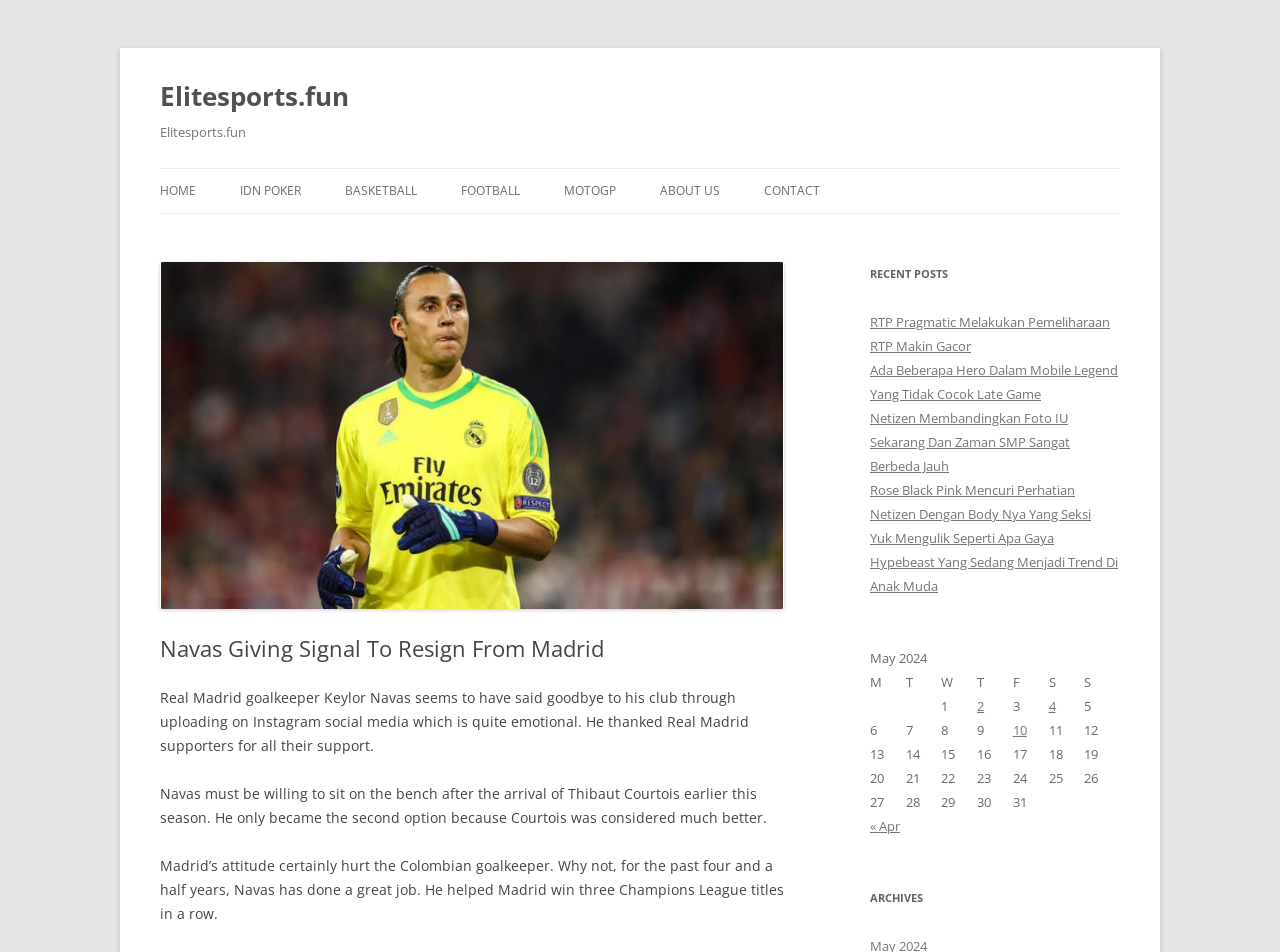Please mark the clickable region by giving the bounding box coordinates needed to complete this instruction: "View 2. Review of Layers".

None